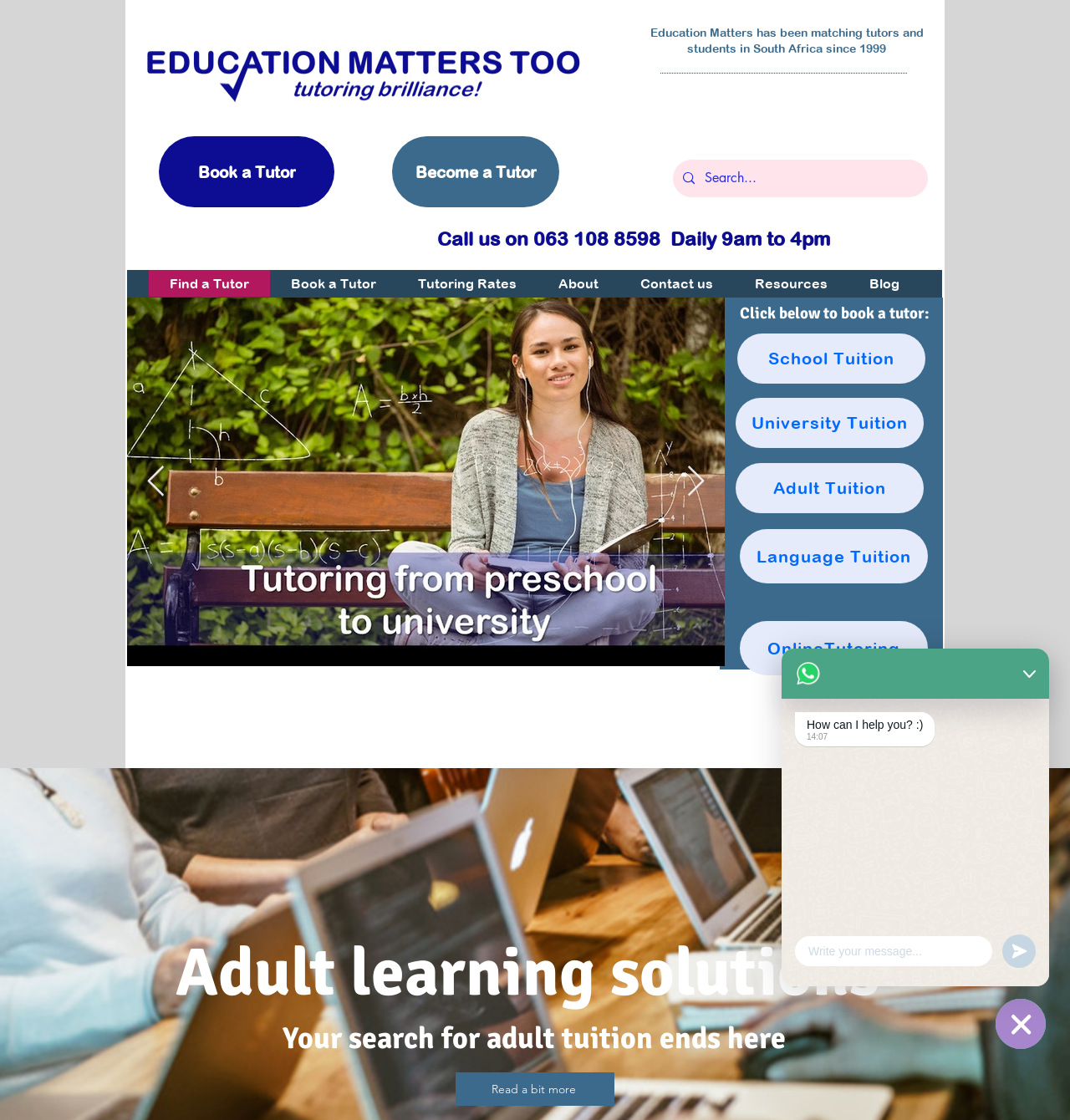Could you locate the bounding box coordinates for the section that should be clicked to accomplish this task: "Search for a tutor".

[0.659, 0.143, 0.834, 0.176]